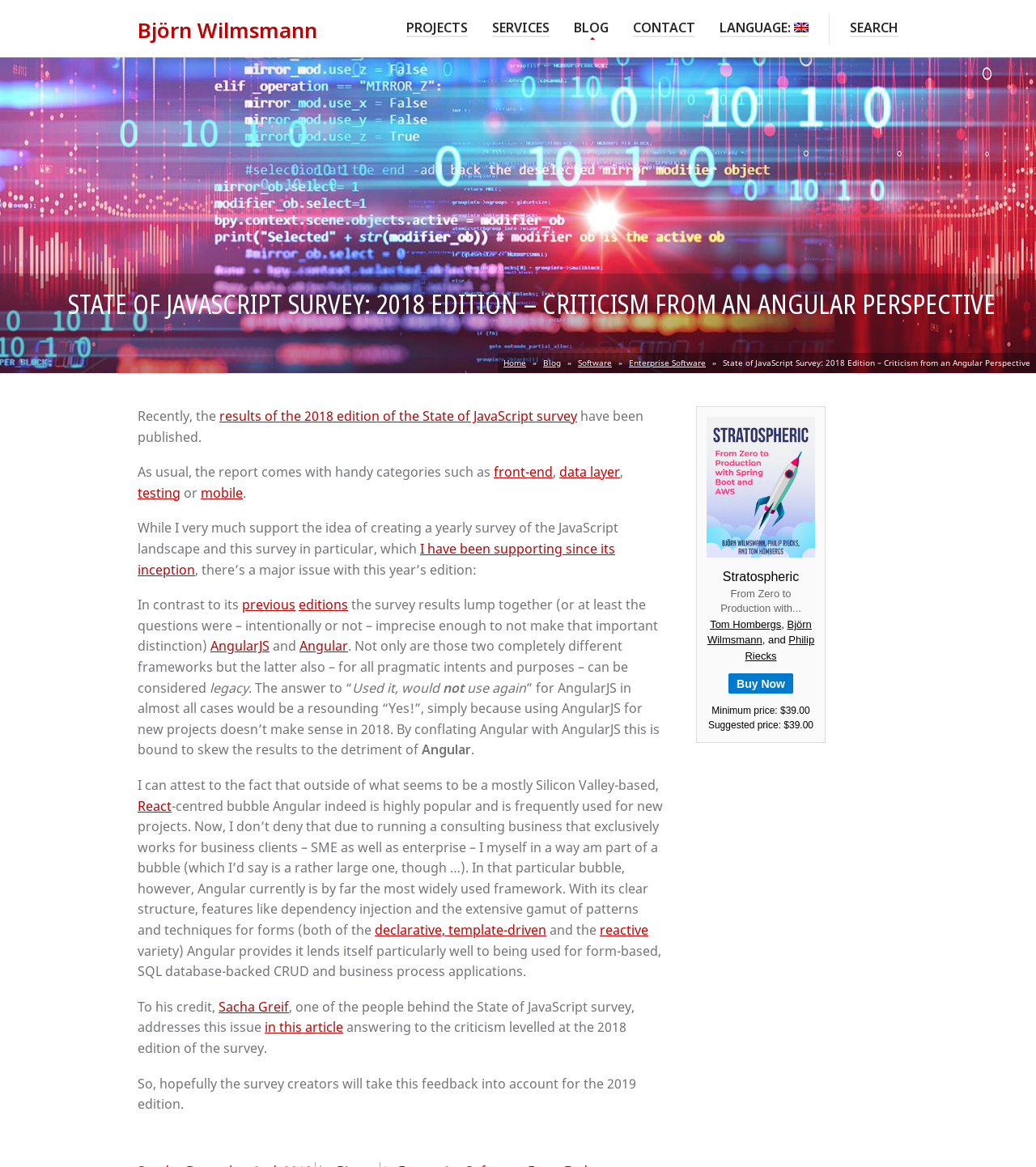Please identify the primary heading of the webpage and give its text content.

STATE OF JAVASCRIPT SURVEY: 2018 EDITION – CRITICISM FROM AN ANGULAR PERSPECTIVE